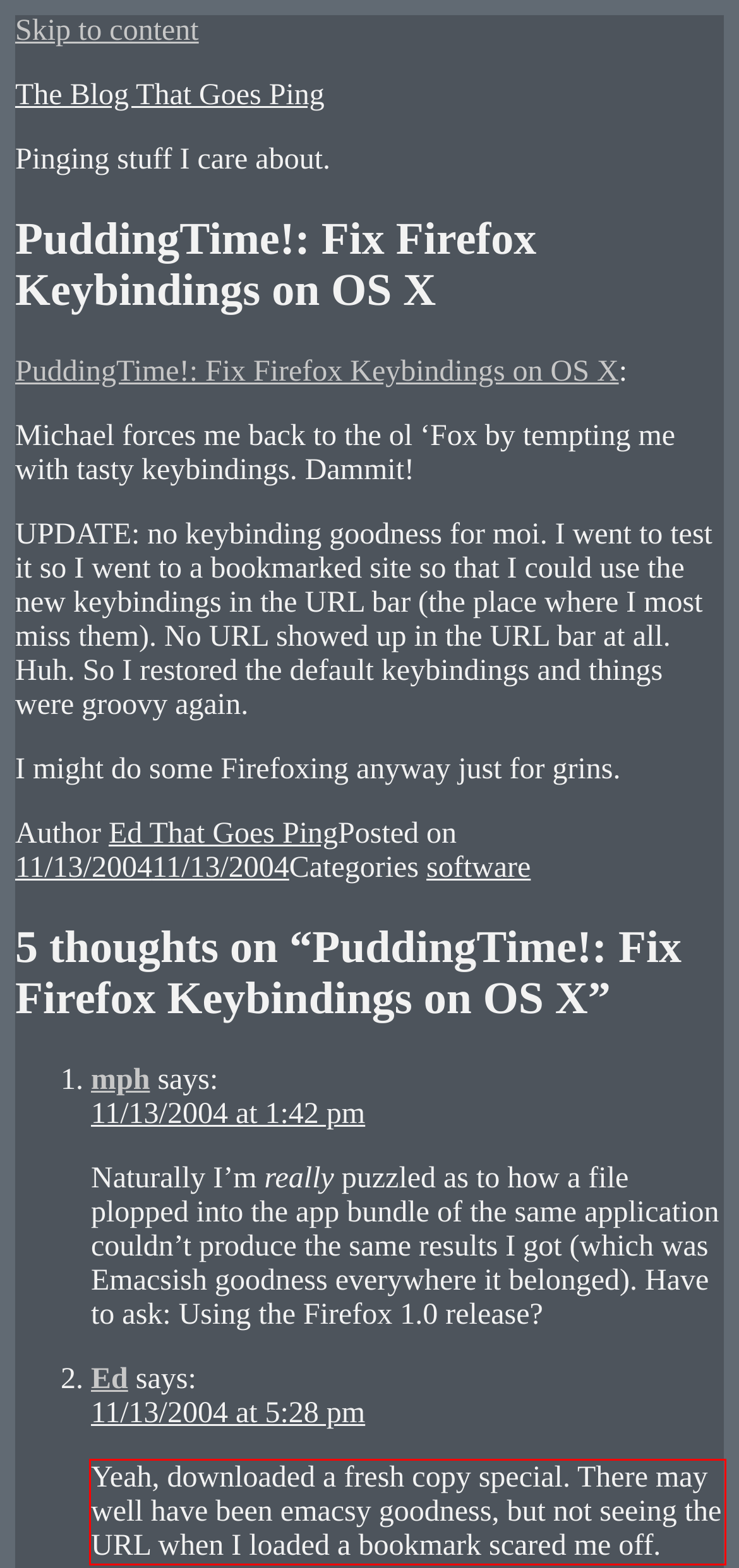Your task is to recognize and extract the text content from the UI element enclosed in the red bounding box on the webpage screenshot.

Yeah, downloaded a fresh copy special. There may well have been emacsy goodness, but not seeing the URL when I loaded a bookmark scared me off.